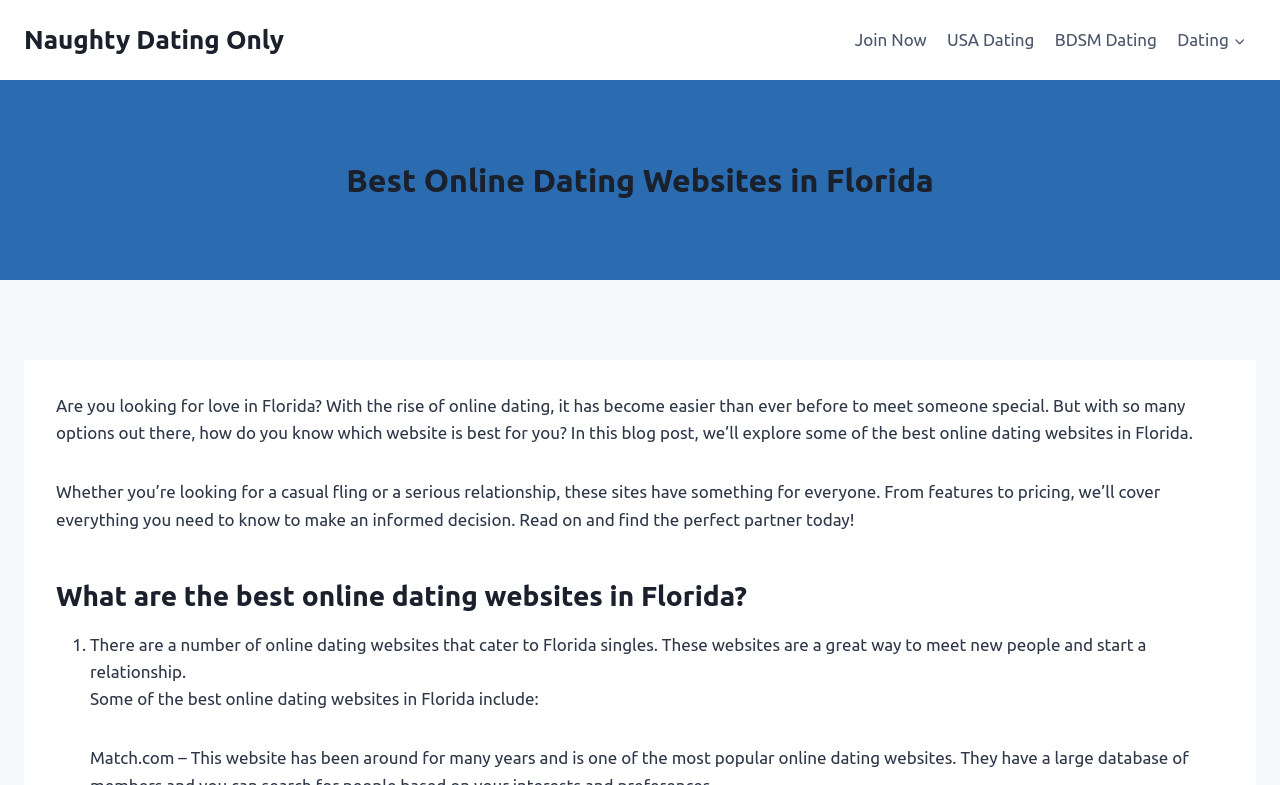Please reply with a single word or brief phrase to the question: 
What is the format of the webpage content?

Blog post